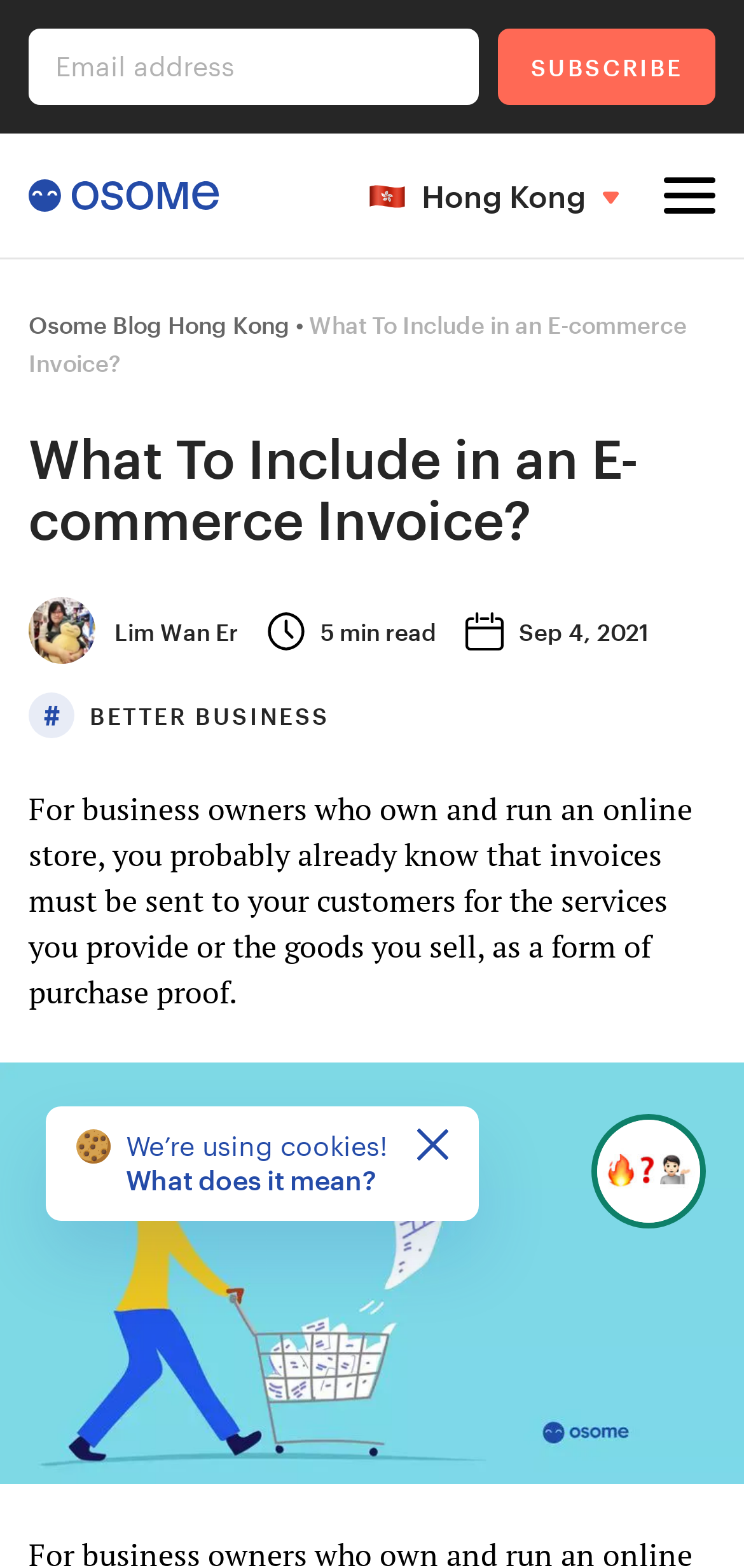Based on the visual content of the image, answer the question thoroughly: What is the estimated reading time?

The estimated reading time is mentioned below the title of the article. It is written as '5 min read', which indicates that the article can be read in approximately 5 minutes.